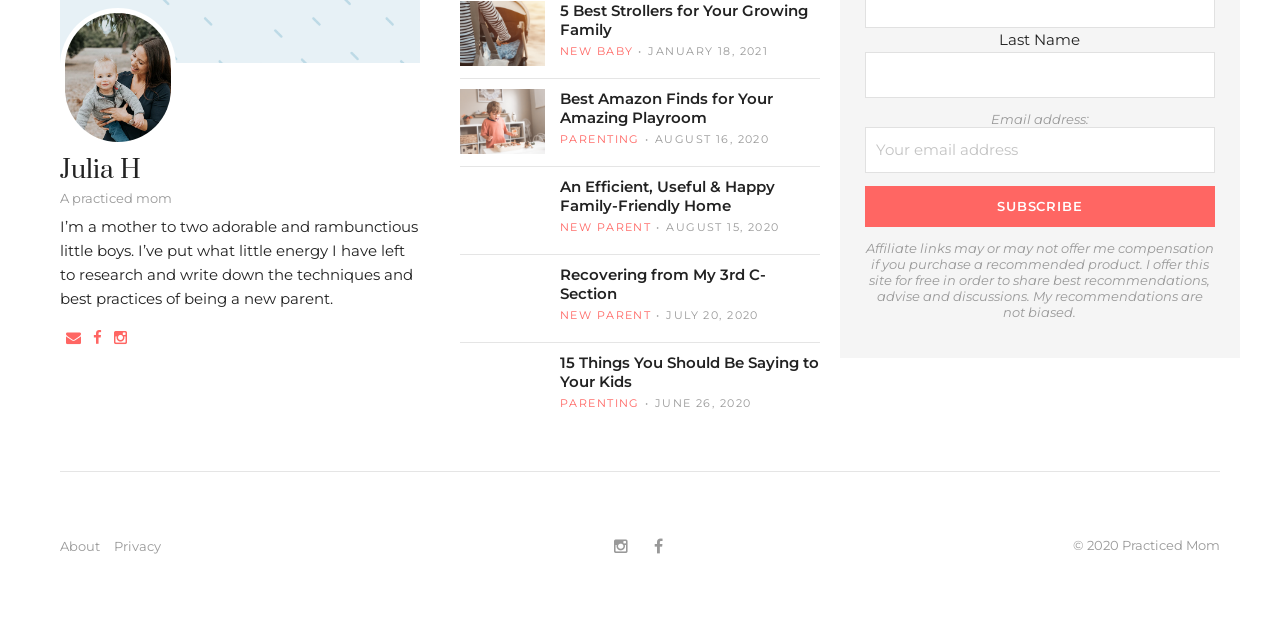Please specify the bounding box coordinates of the clickable section necessary to execute the following command: "Click the stroller link".

[0.437, 0.002, 0.641, 0.062]